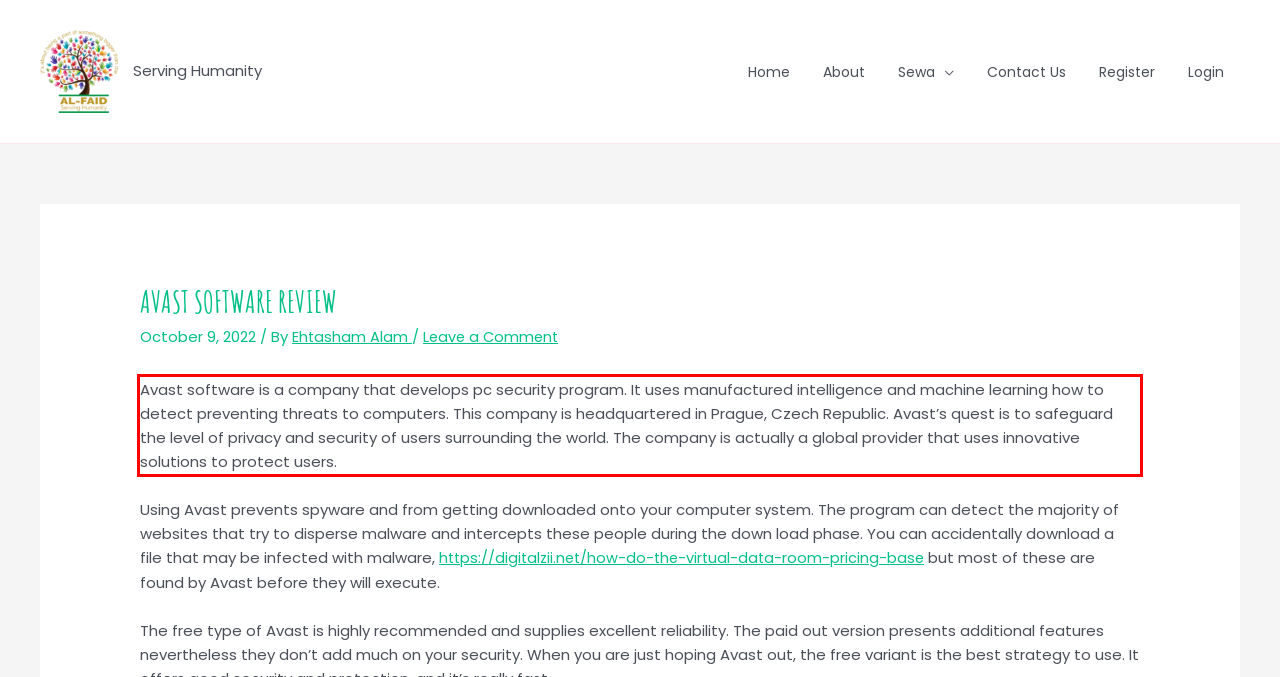Given a webpage screenshot, locate the red bounding box and extract the text content found inside it.

Avast software is a company that develops pc security program. It uses manufactured intelligence and machine learning how to detect preventing threats to computers. This company is headquartered in Prague, Czech Republic. Avast’s quest is to safeguard the level of privacy and security of users surrounding the world. The company is actually a global provider that uses innovative solutions to protect users.